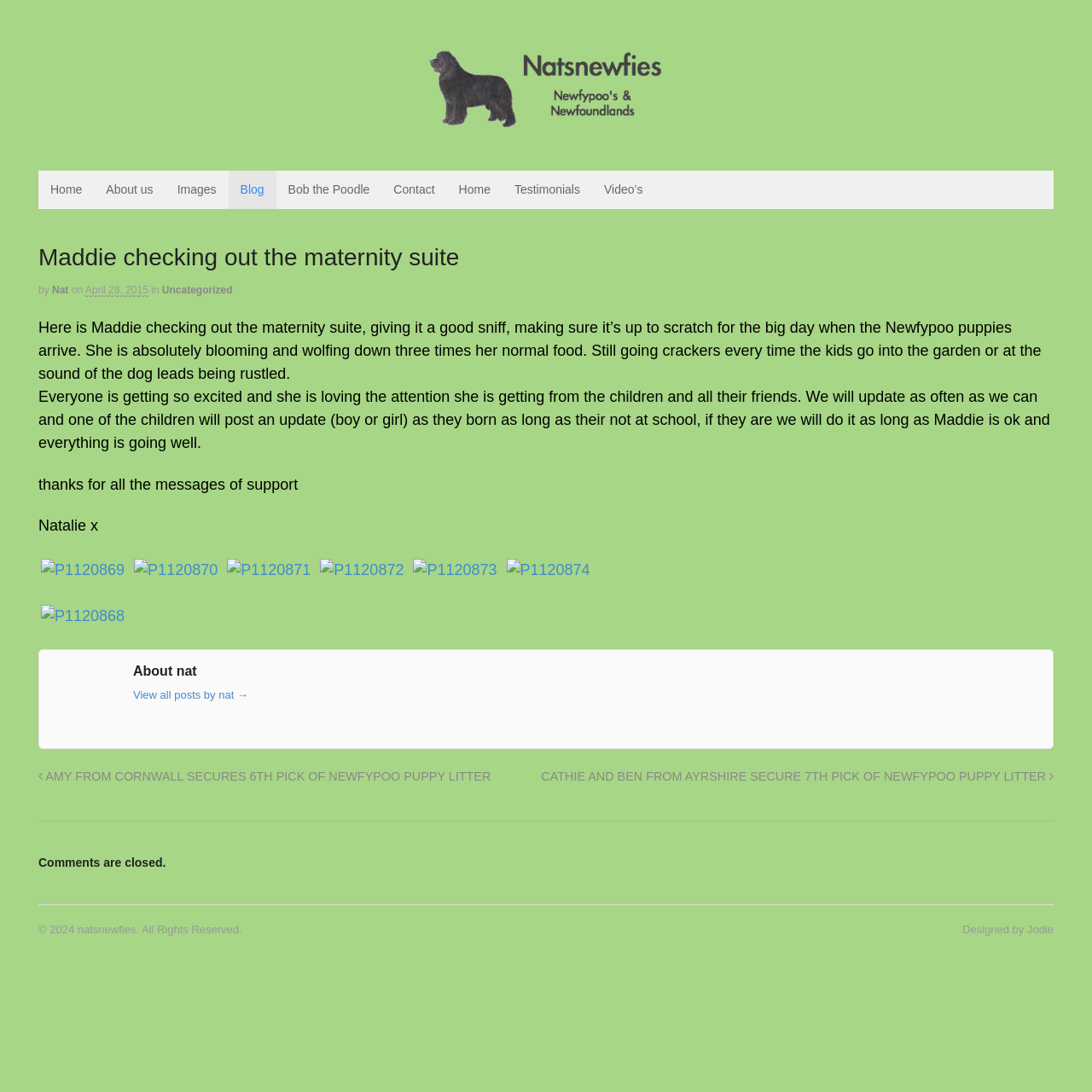Using the given description, provide the bounding box coordinates formatted as (top-left x, top-left y, bottom-right x, bottom-right y), with all values being floating point numbers between 0 and 1. Description: alt="P1120868"

[0.035, 0.559, 0.116, 0.575]